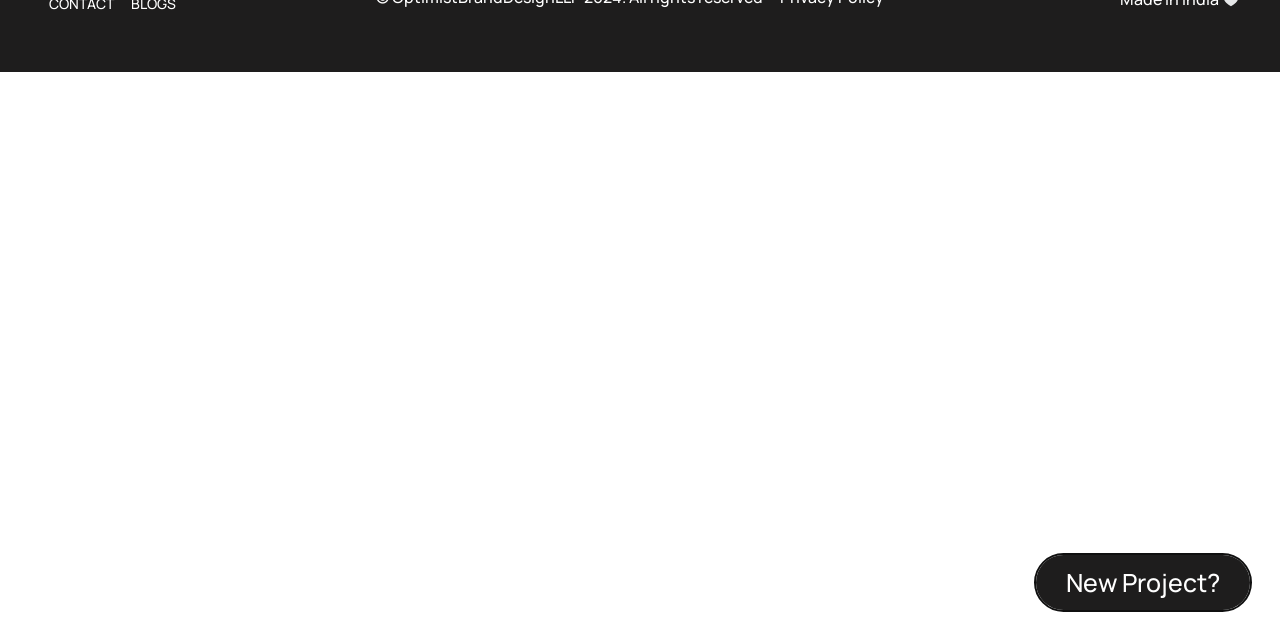Using the description "New Project?", predict the bounding box of the relevant HTML element.

[0.809, 0.867, 0.977, 0.953]